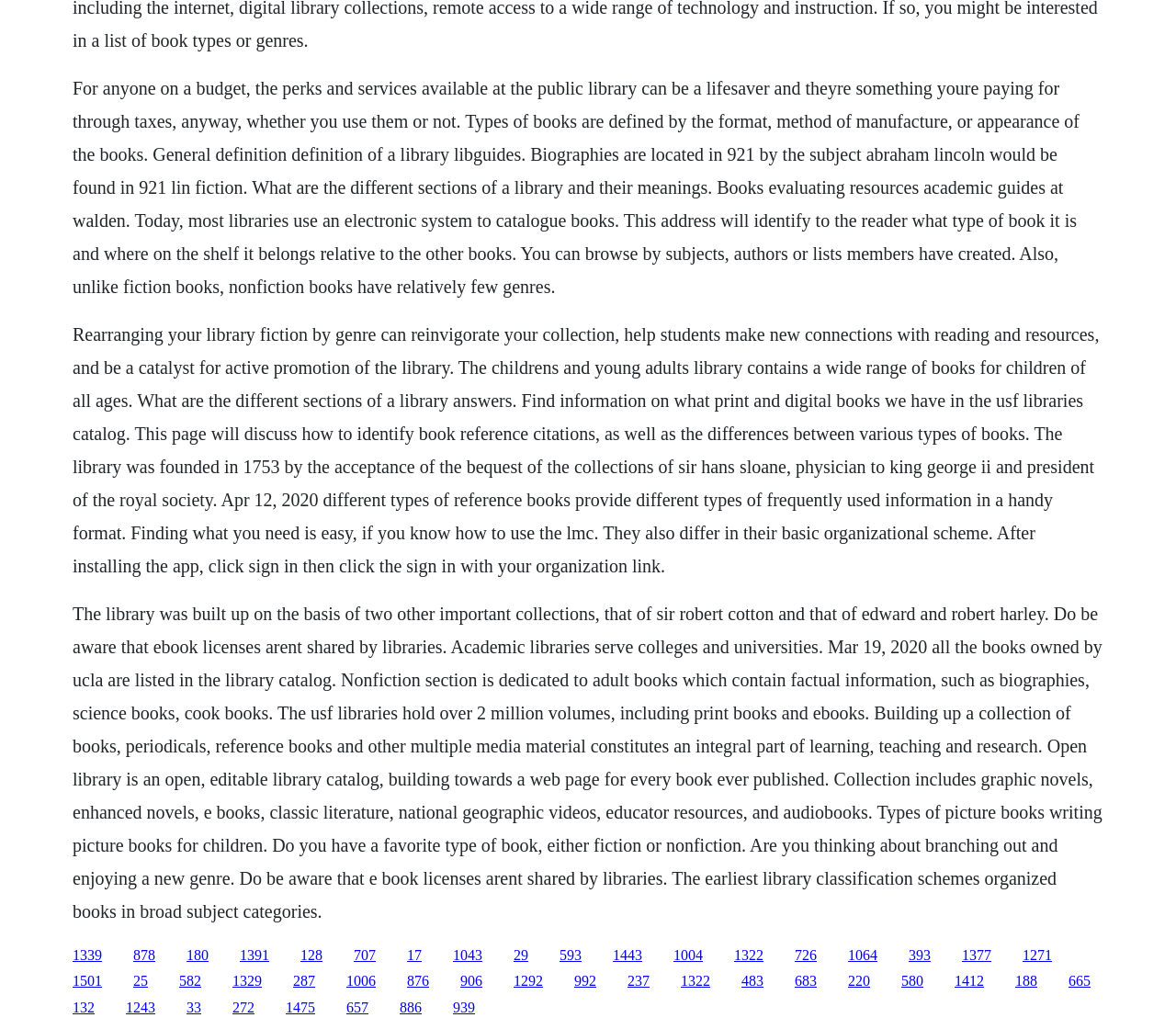Please determine the bounding box coordinates of the clickable area required to carry out the following instruction: "Read about the history of the library". The coordinates must be four float numbers between 0 and 1, represented as [left, top, right, bottom].

[0.062, 0.076, 0.918, 0.288]